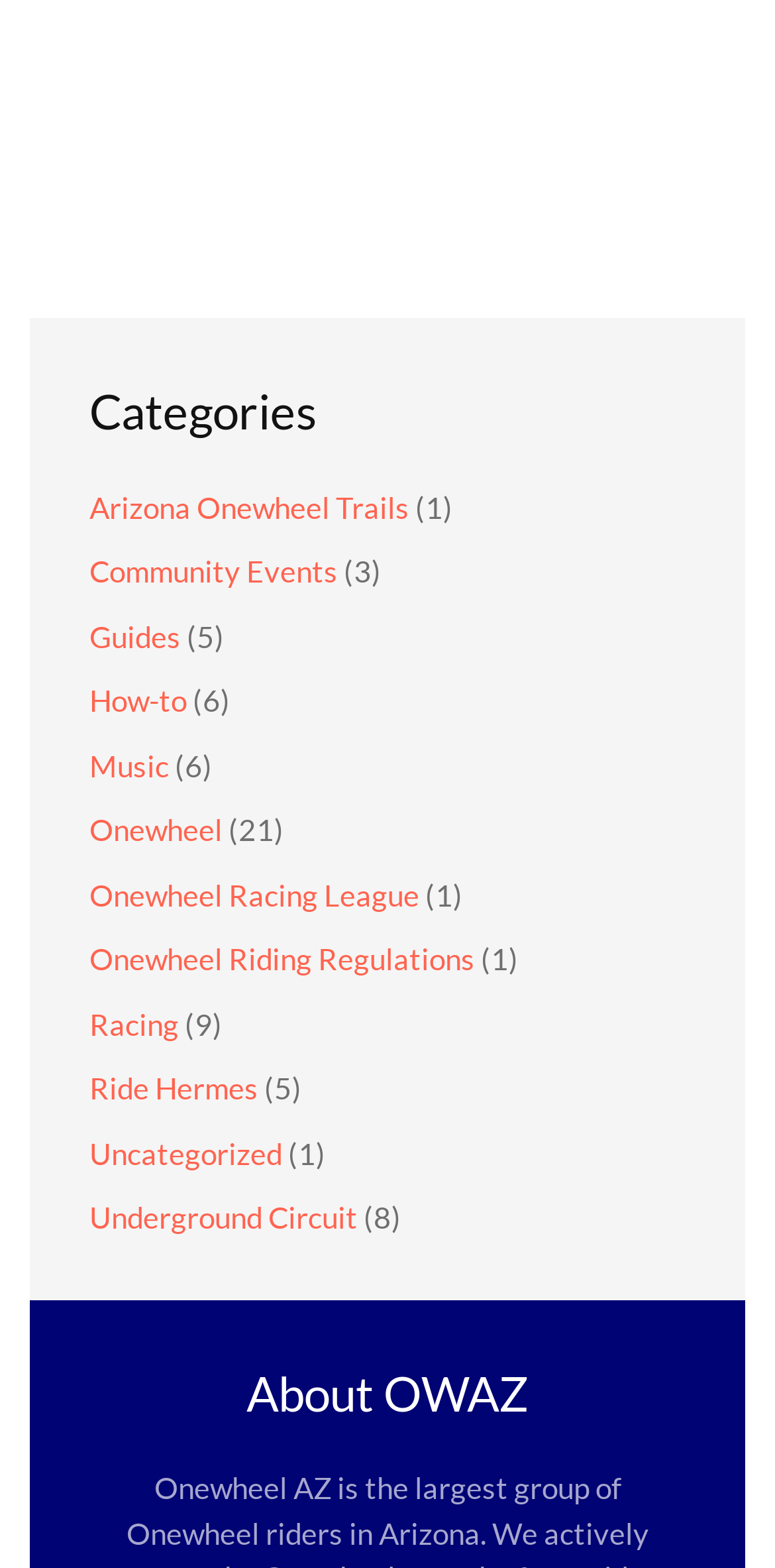Can you find the bounding box coordinates for the element that needs to be clicked to execute this instruction: "Learn about Onewheel"? The coordinates should be given as four float numbers between 0 and 1, i.e., [left, top, right, bottom].

[0.115, 0.518, 0.287, 0.541]